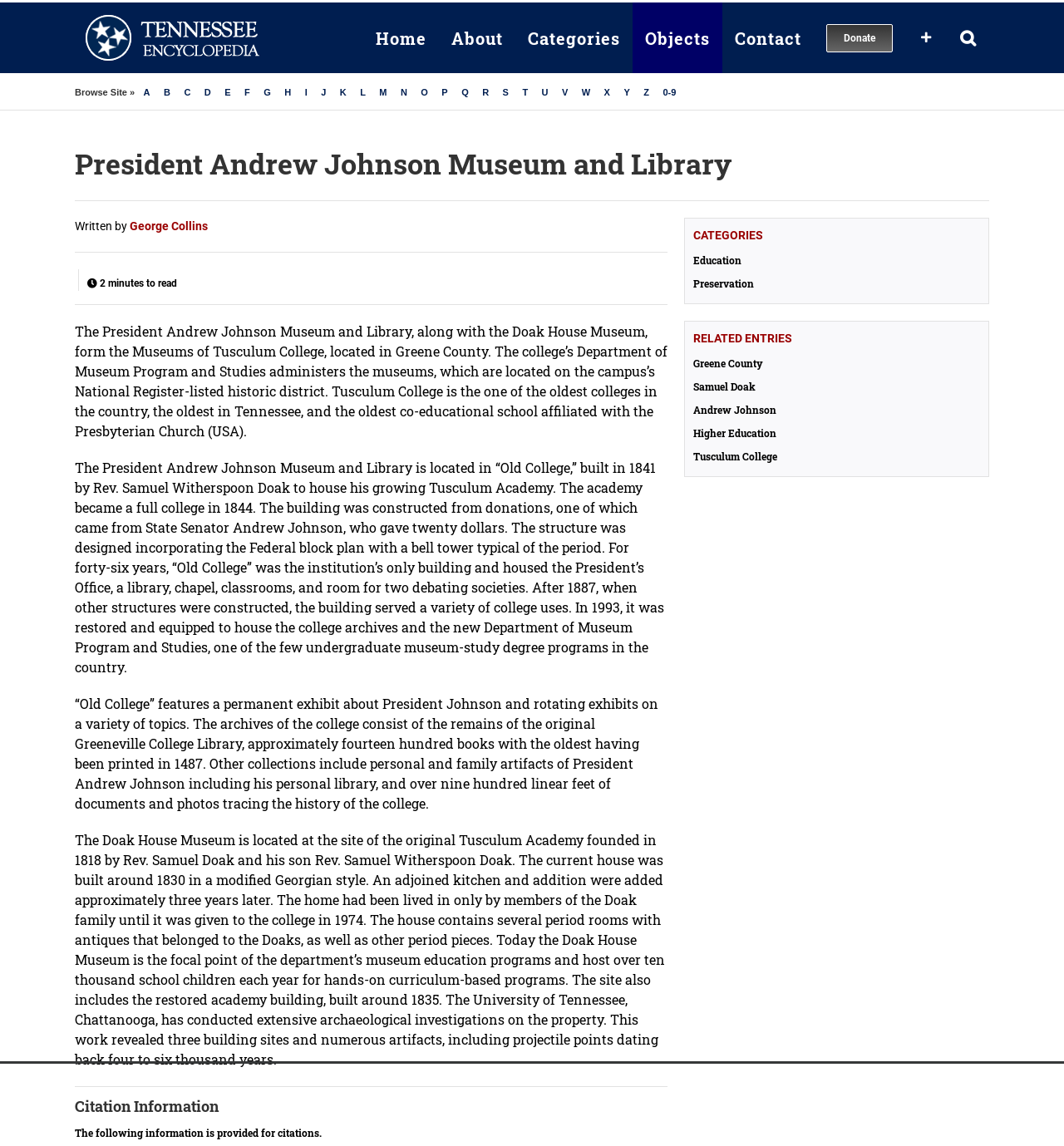What is the style of the Doak House Museum?
Utilize the image to construct a detailed and well-explained answer.

The answer can be found in the section that describes the Doak House Museum, which mentions that it was built in a modified Georgian style.